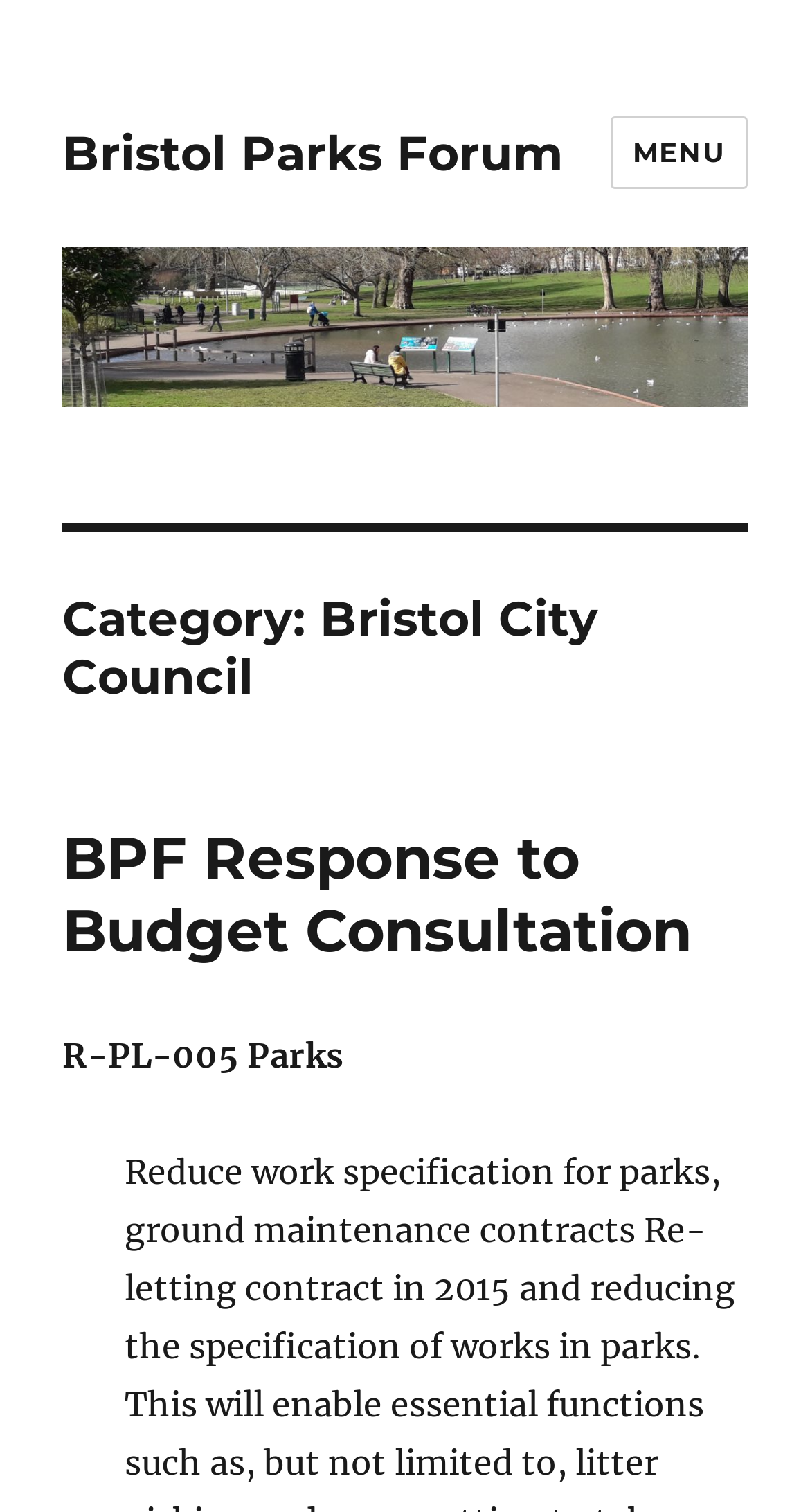Give a one-word or one-phrase response to the question: 
What is the category of the current page?

Bristol City Council